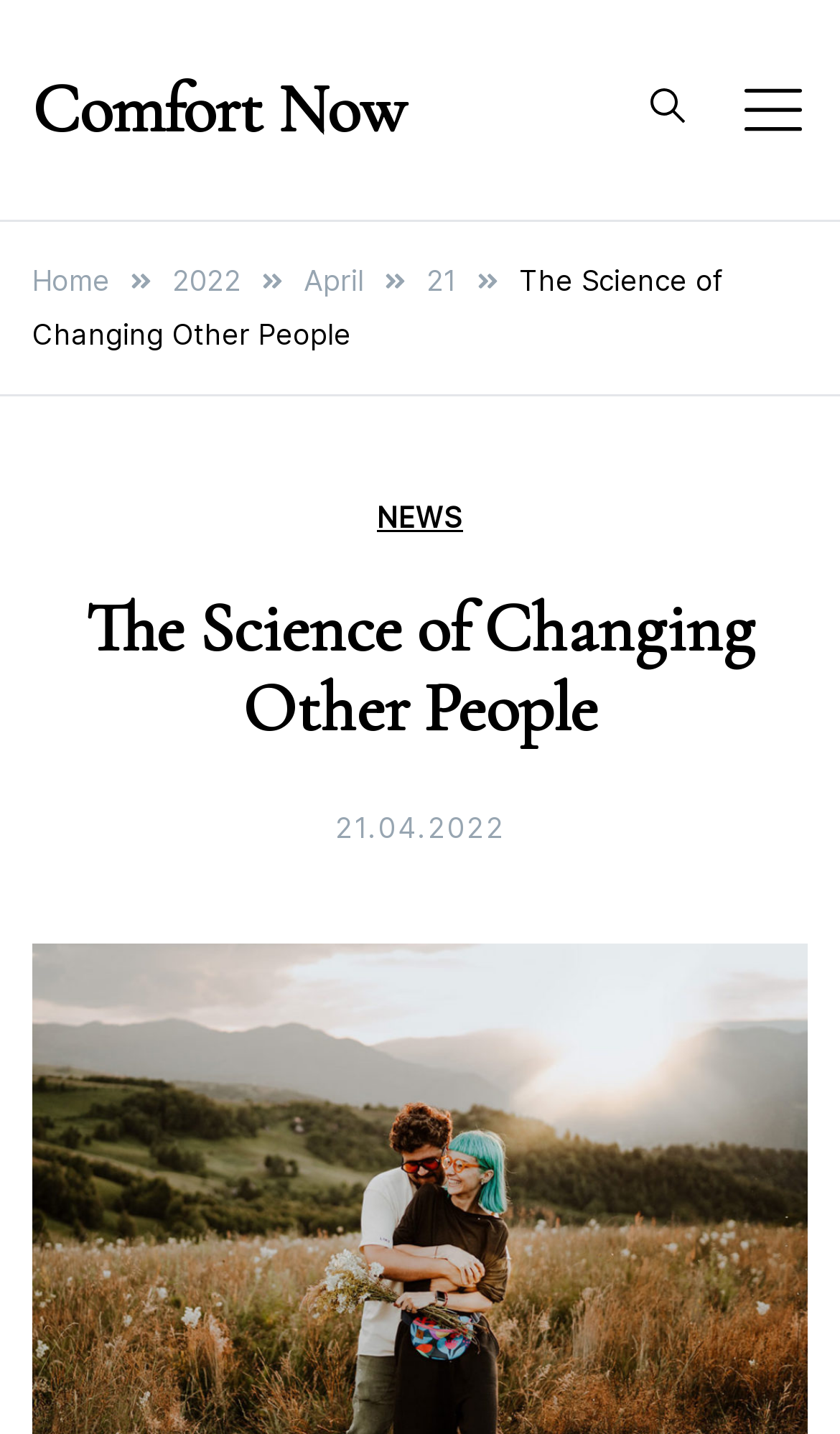Refer to the image and provide an in-depth answer to the question:
What is the date of the article?

I found the date of the article by looking at the link element with the text '21.04.2022' within the header element, which suggests that it is the date of the article.